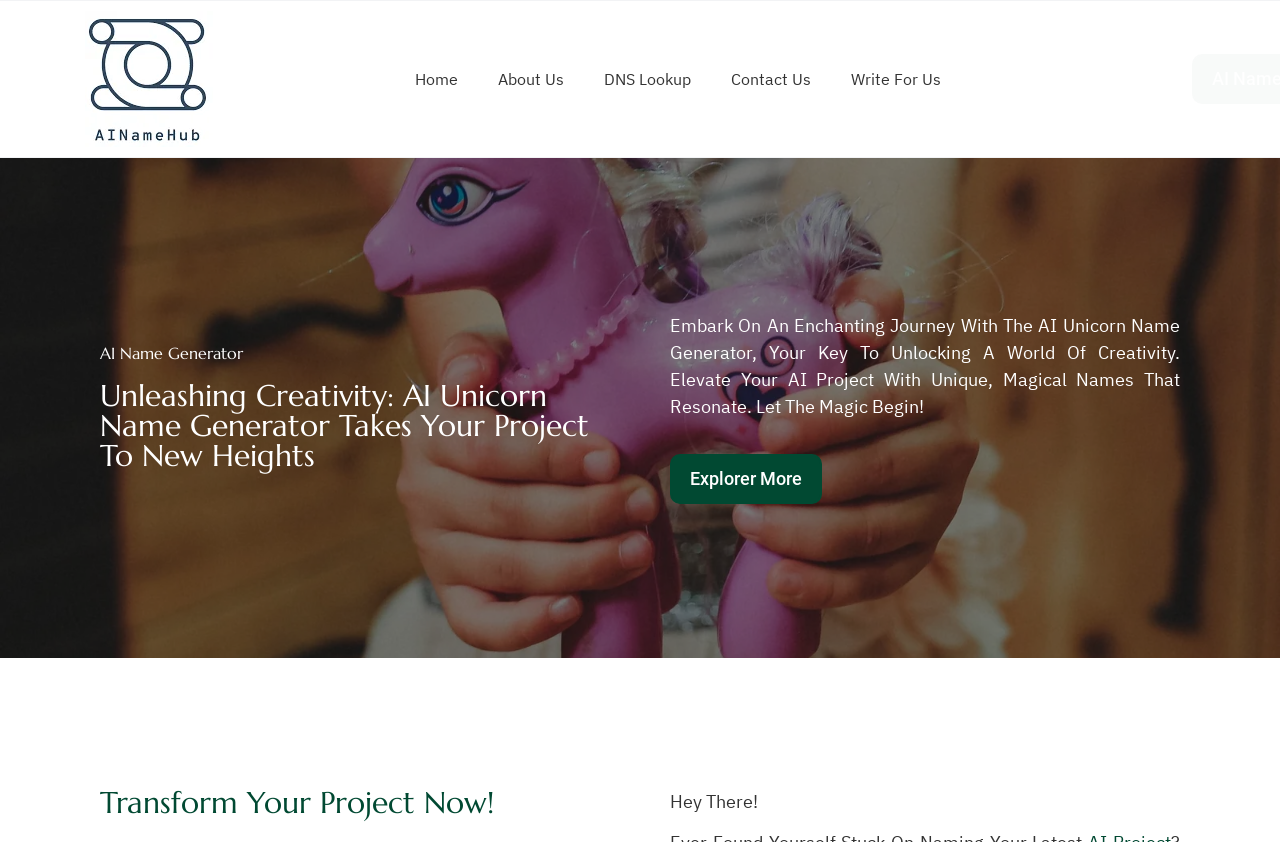Please identify the bounding box coordinates of the clickable element to fulfill the following instruction: "download the e1704457921732 file". The coordinates should be four float numbers between 0 and 1, i.e., [left, top, right, bottom].

[0.067, 0.013, 0.167, 0.175]